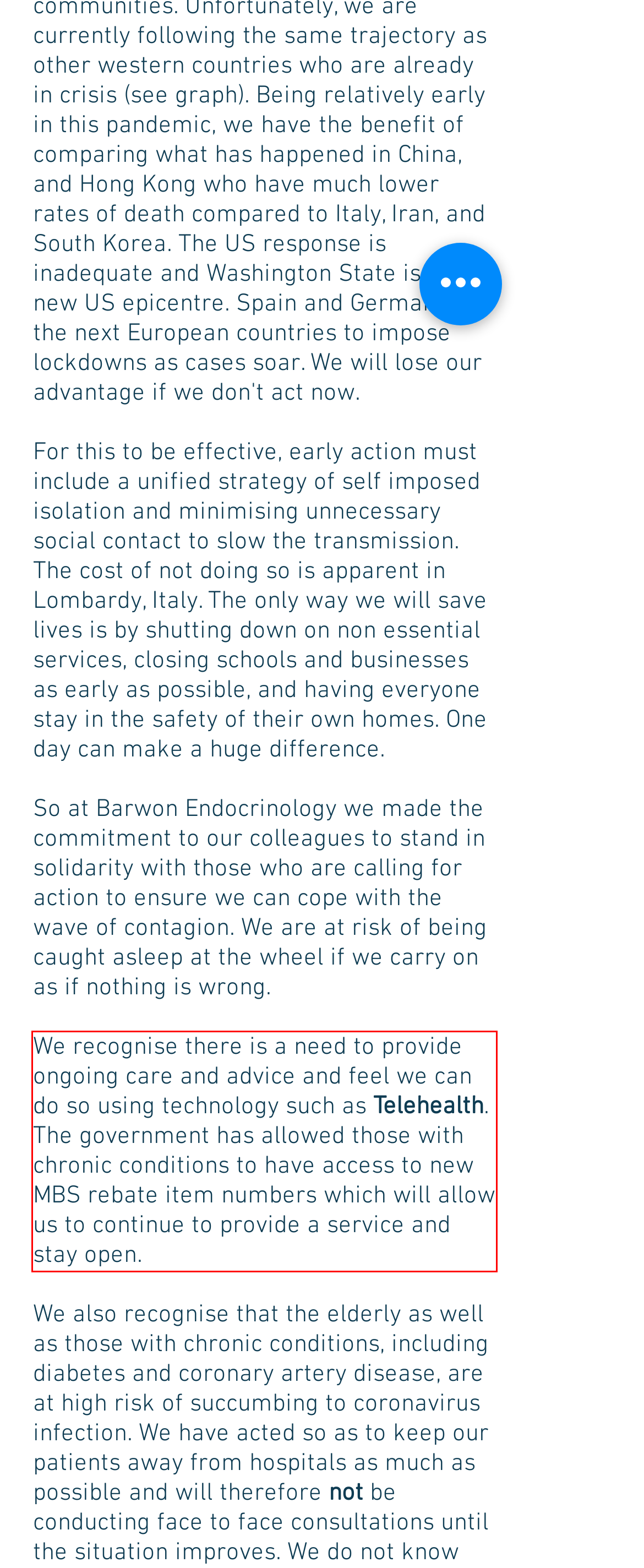Review the screenshot of the webpage and recognize the text inside the red rectangle bounding box. Provide the extracted text content.

We recognise there is a need to provide ongoing care and advice and feel we can do so using technology such as Telehealth. The government has allowed those with chronic conditions to have access to new MBS rebate item numbers which will allow us to continue to provide a service and stay open.